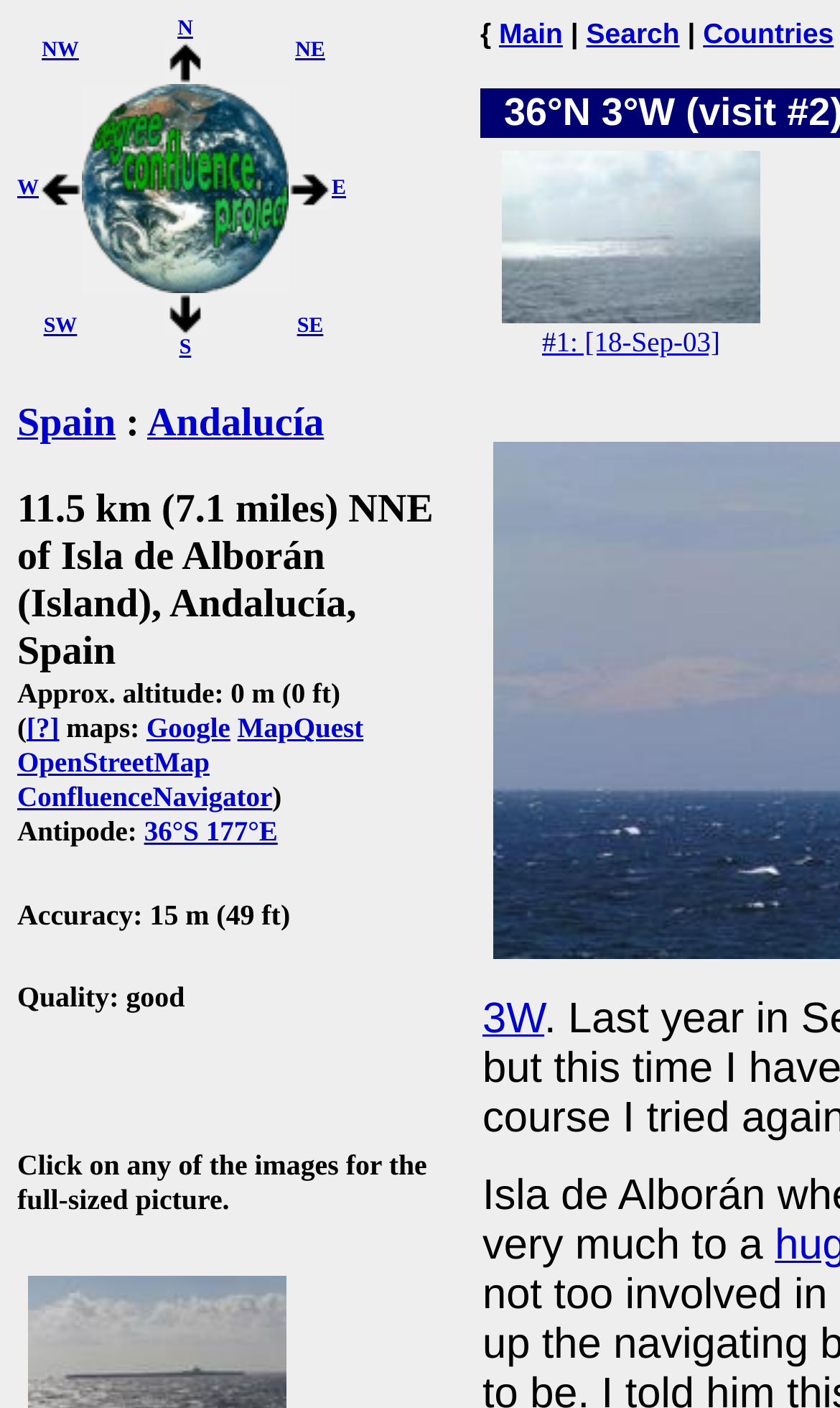Find the bounding box coordinates of the clickable region needed to perform the following instruction: "View the full-sized picture of Alborán seen from the West". The coordinates should be provided as four float numbers between 0 and 1, i.e., [left, top, right, bottom].

[0.021, 0.899, 0.354, 0.925]